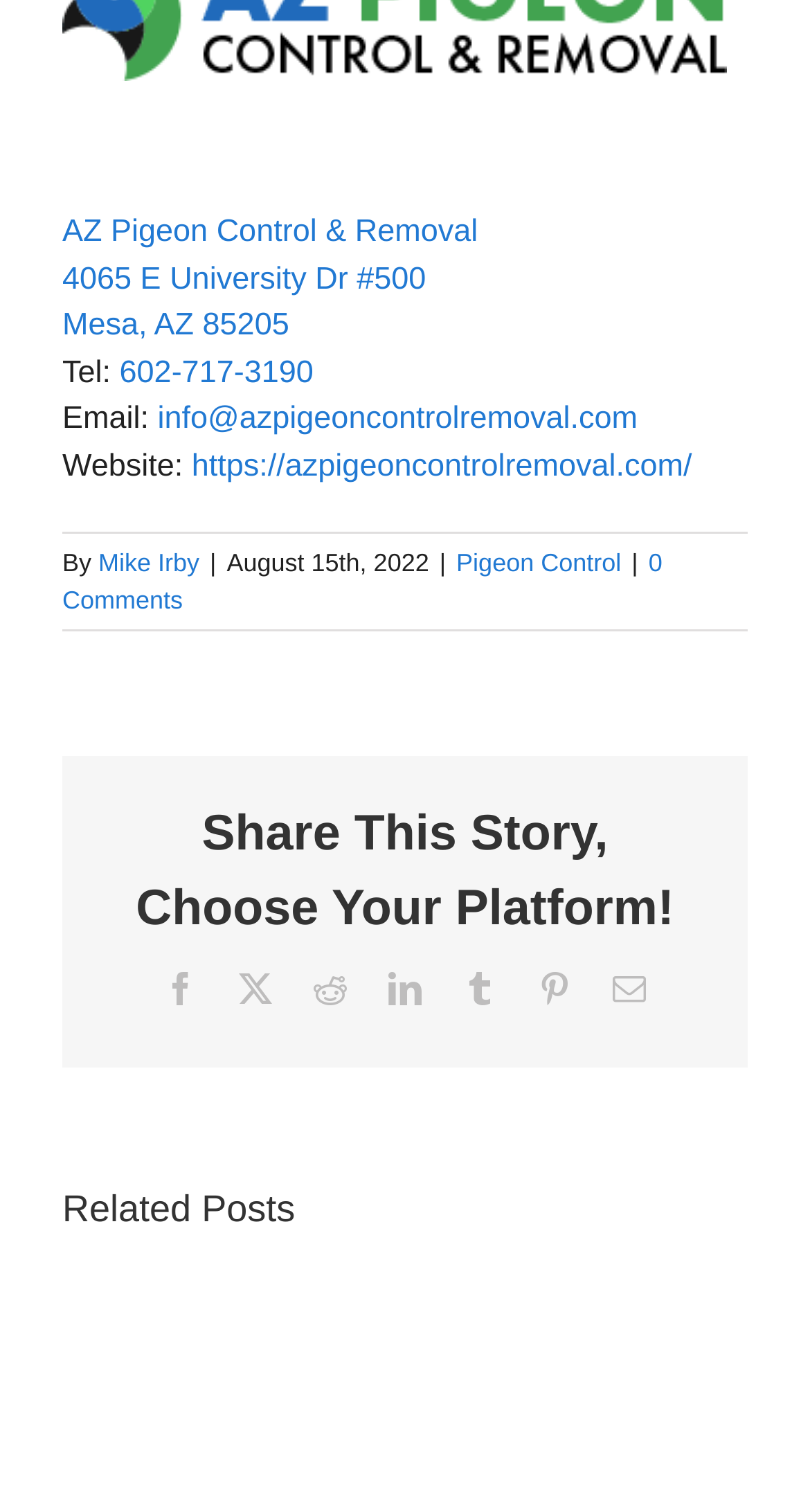Please find the bounding box coordinates of the section that needs to be clicked to achieve this instruction: "Contact via phone".

[0.147, 0.235, 0.387, 0.258]